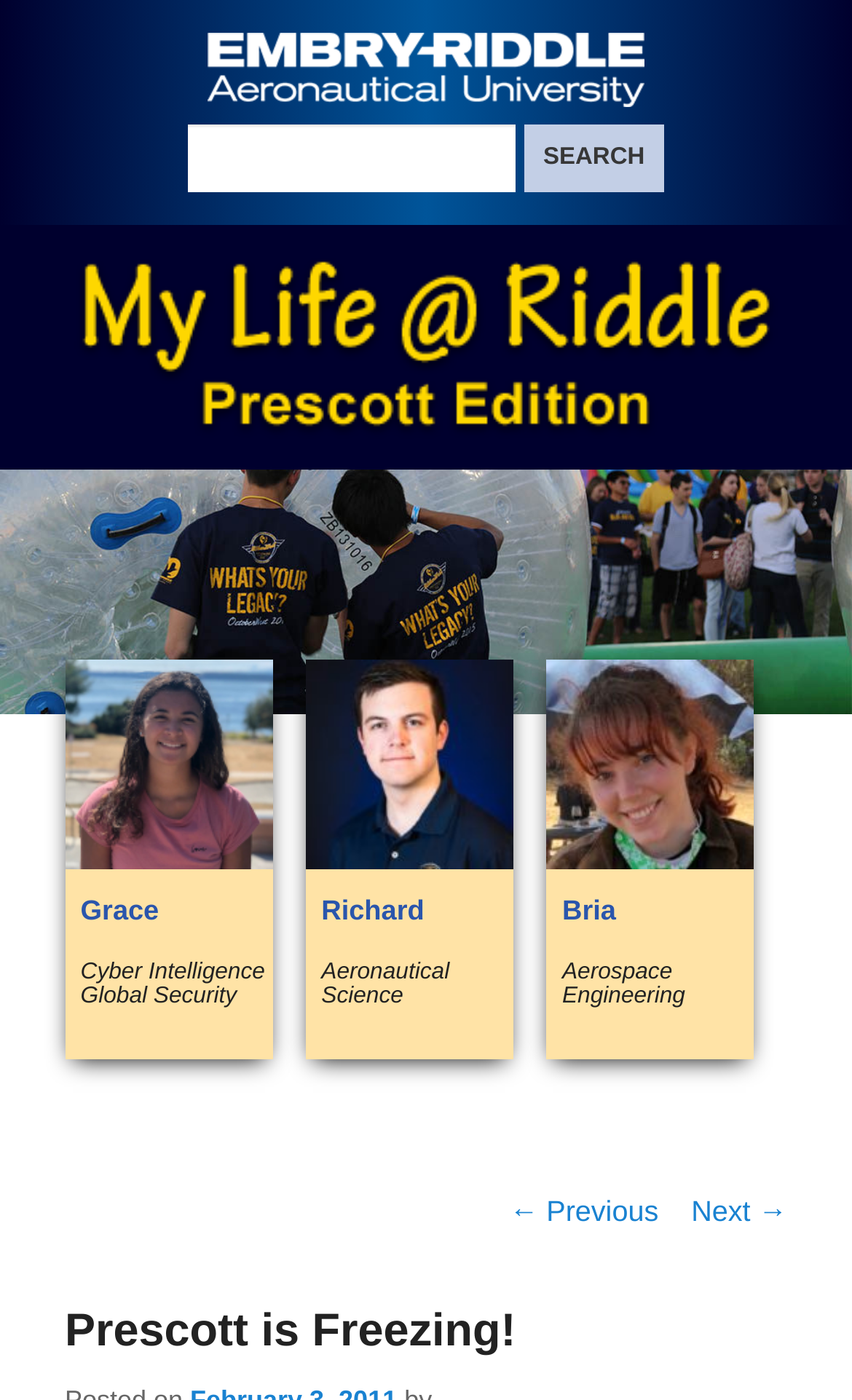Predict the bounding box coordinates of the area that should be clicked to accomplish the following instruction: "Search for something". The bounding box coordinates should consist of four float numbers between 0 and 1, i.e., [left, top, right, bottom].

[0.615, 0.09, 0.779, 0.138]